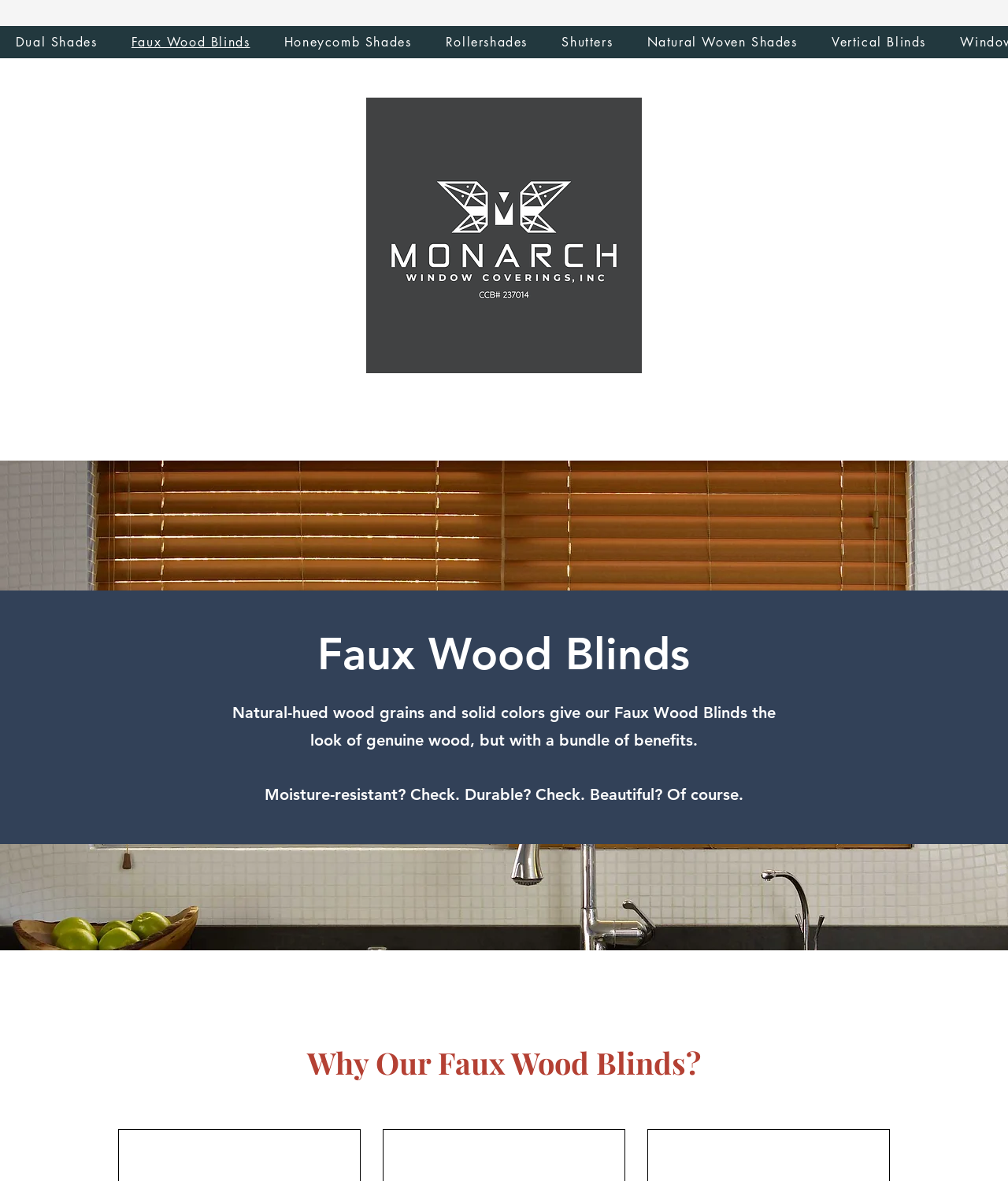What is the color tone of the image 'FX_KIT01_2ON1_lr (1).jpg'?
Answer the question with a single word or phrase derived from the image.

Natural